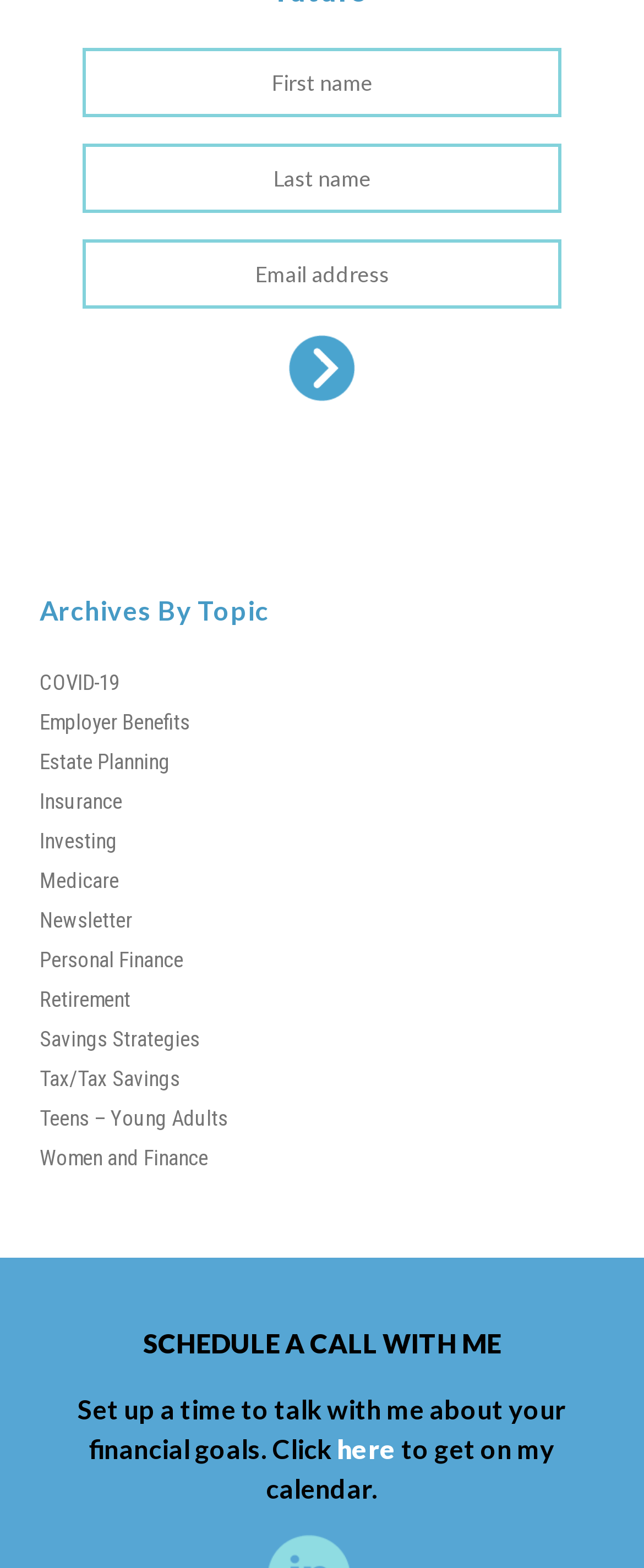Can you provide the bounding box coordinates for the element that should be clicked to implement the instruction: "Schedule a call with me"?

[0.222, 0.847, 0.778, 0.867]